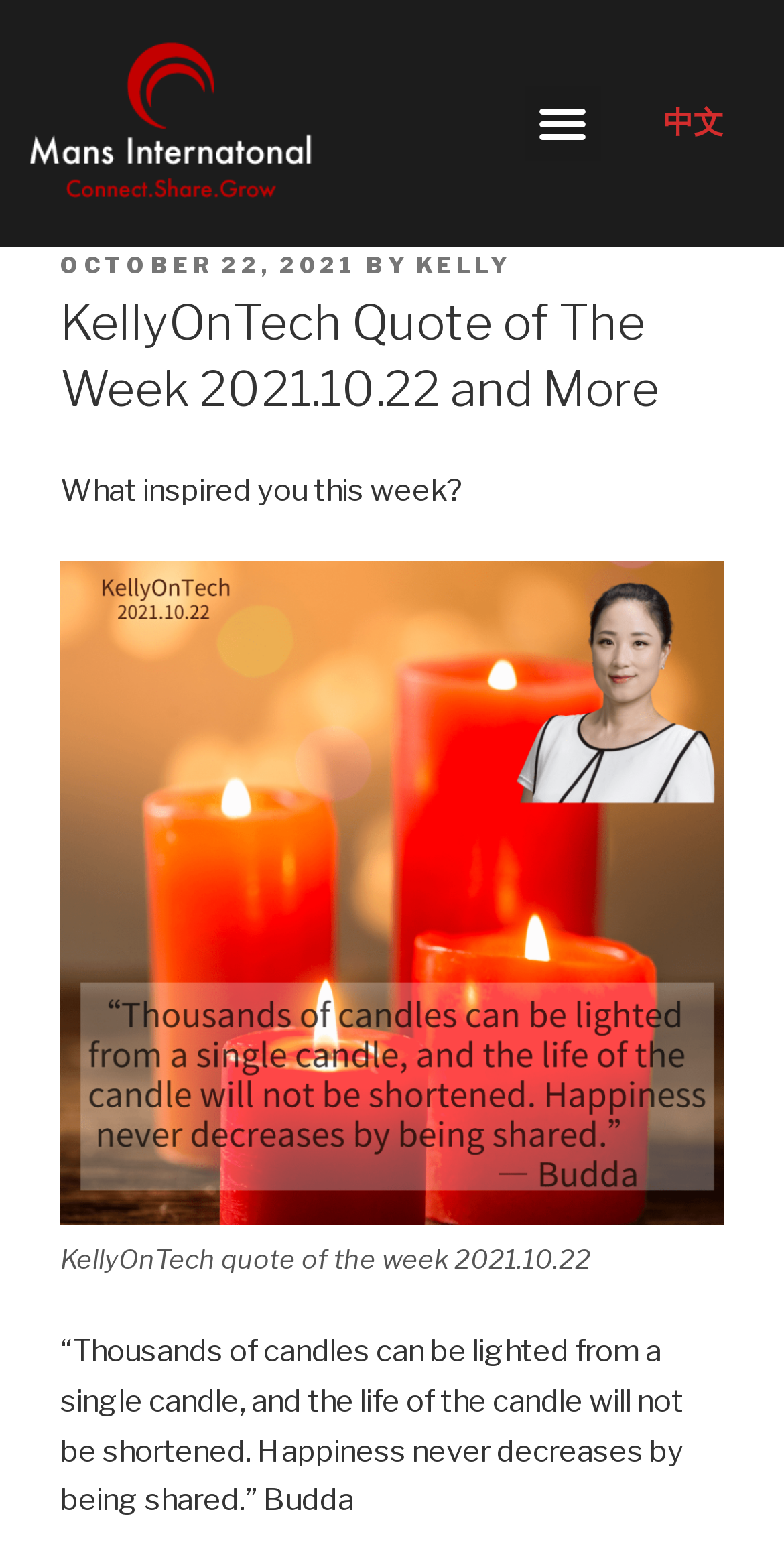Describe every aspect of the webpage in a detailed manner.

The webpage is a blog post featuring a quote of the week. At the top right corner, there are two buttons: "Menu Toggle" and "中文". Below these buttons, there is a header section that spans the entire width of the page. Within this section, there is a link to the date "OCTOBER 22, 2021" on the left, followed by the text "BY" and a link to the author "KELLY". The title of the blog post "KellyOnTech Quote of The Week 2021.10.22 and More" is displayed prominently in the center of the header section.

Below the header section, there is a paragraph of text that asks "What inspired you this week?". This is followed by a large figure that takes up most of the page's width, with a caption that reads "KellyOnTech quote of the week 2021.10.22". The quote itself is displayed below the figure, which is a famous saying by Buddha: "“Thousands of candles can be lighted from a single candle, and the life of the candle will not be shortened. Happiness never decreases by being shared.”".